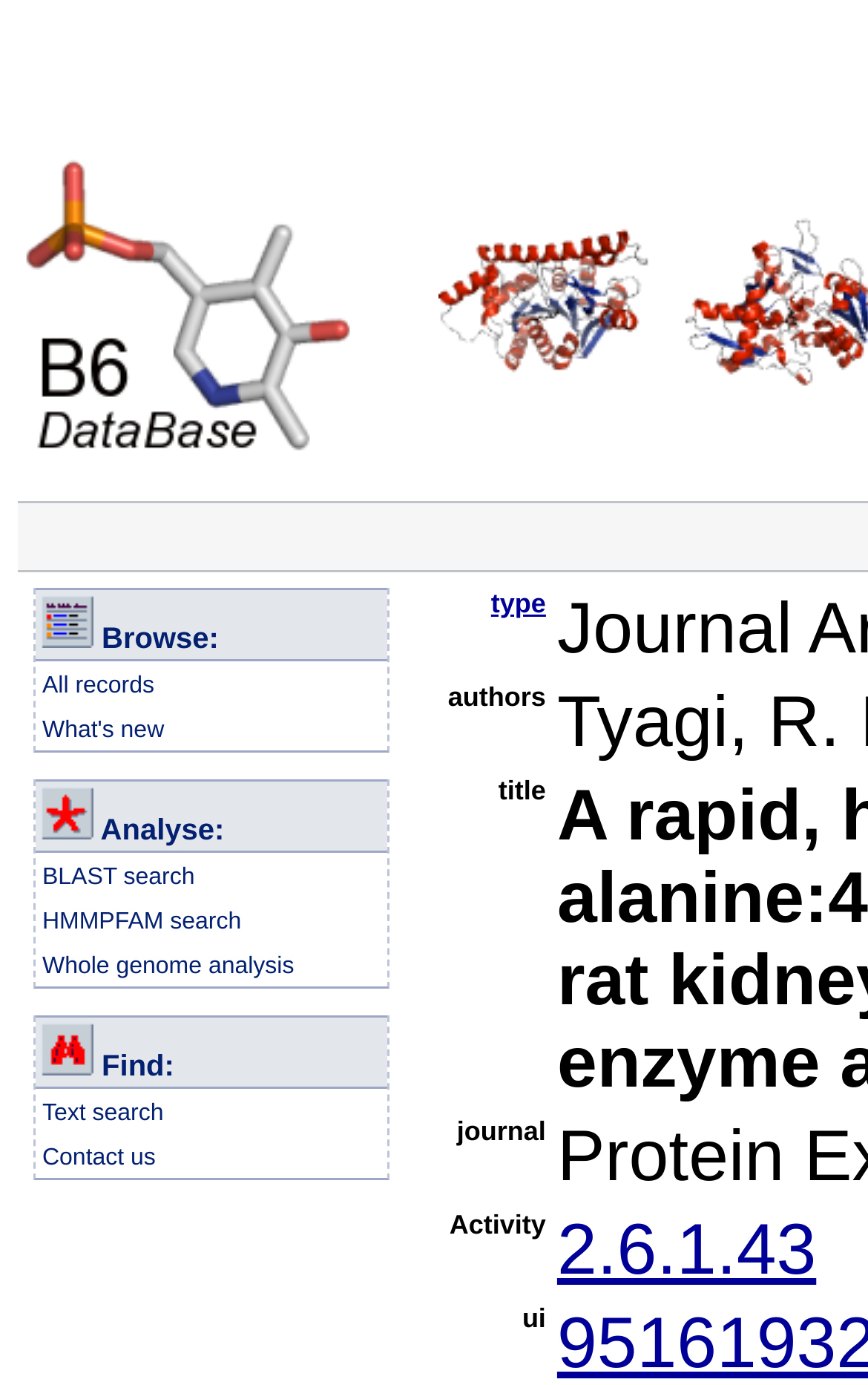Consider the image and give a detailed and elaborate answer to the question: 
What is the purpose of the 'Browse' button?

The 'Browse' button is located in the table with the column header 'Browse'. It is likely that clicking this button will allow users to browse through records, hence its purpose is to browse records.